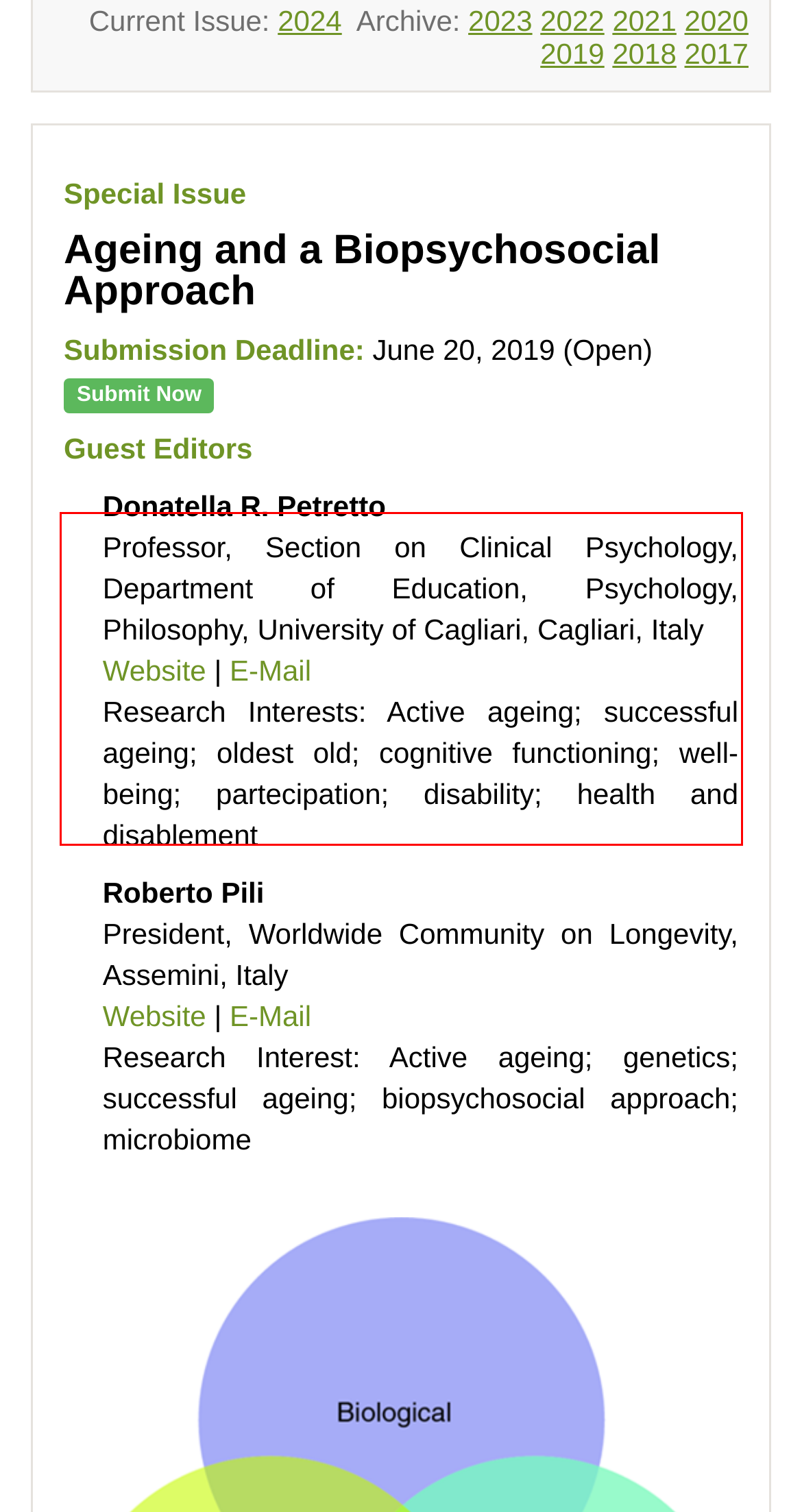Please analyze the screenshot of a webpage and extract the text content within the red bounding box using OCR.

Precedence will be given to papers describing fundamental interventions, including interventions that affect cell senescence, patterns of gene expression, telomere biology, stem cell biology, and other innovative, 21st century interventions, especially if the focus is on clinical applications, ongoing clinical trials, or animal trials preparatory to phase 1 human clinical trials.